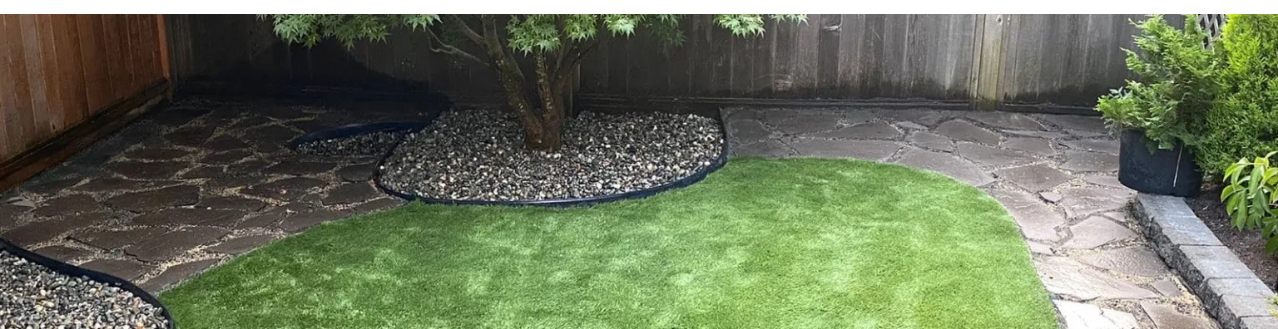Give a meticulous account of what the image depicts.

The image showcases a beautifully landscaped area featuring artificial grass, seamlessly integrated into a charming outdoor space. The vibrant green turf stands out, providing a lush look that maintains its color year-round. Surrounding the grass are various stones and pebbles, creating distinct borders and textures that enhance the overall design. A small tree can be seen in the background, adding a touch of nature to the setting. This landscape exemplifies modern landscaping trends, where artificial grass is preferred for its low maintenance, durability, and aesthetically pleasing appearance, making it an ideal choice for homeowners looking to enjoy a beautiful yard without the hassle of traditional grass care.